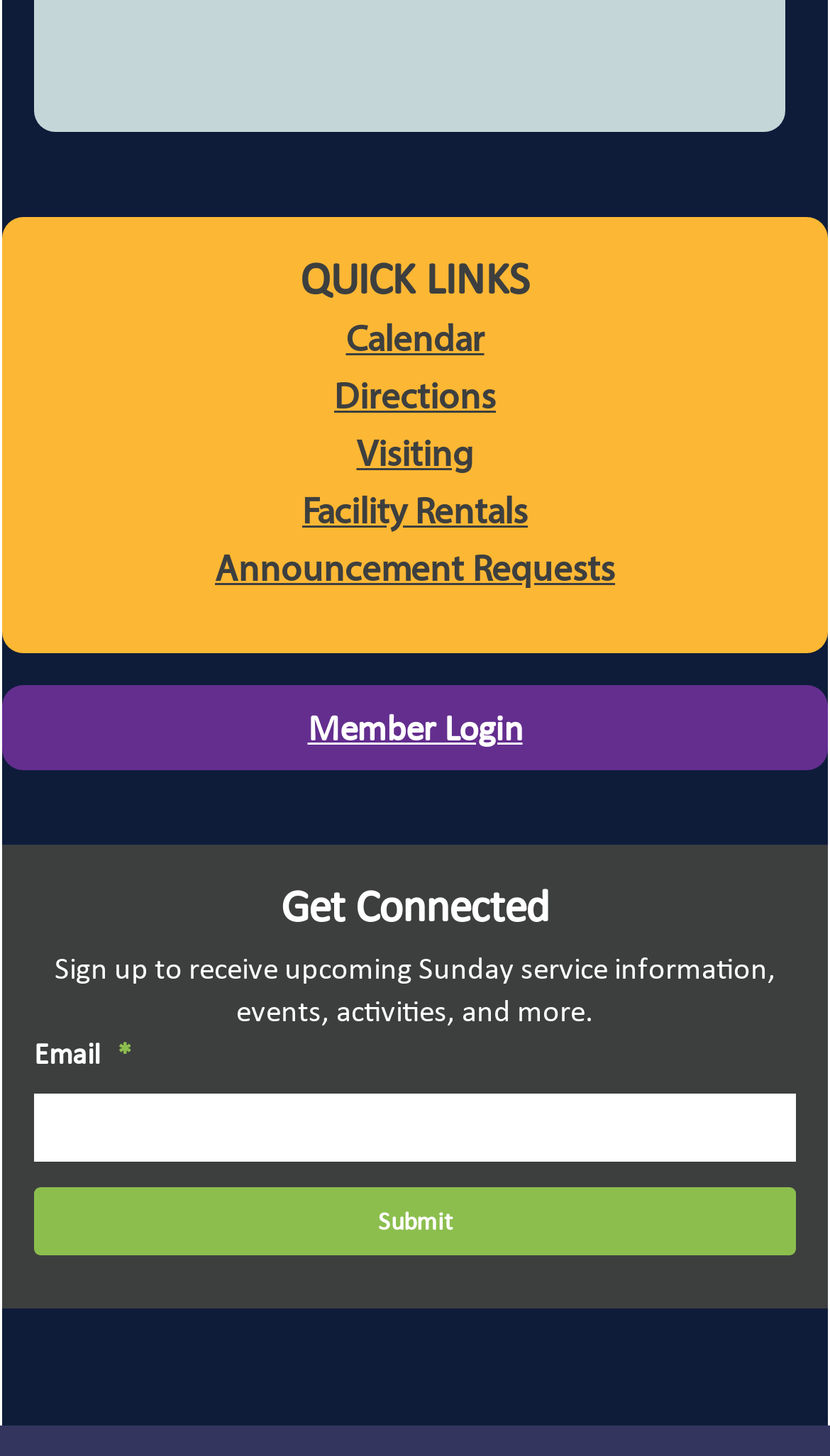Please locate the bounding box coordinates of the element that needs to be clicked to achieve the following instruction: "Explore Biomedical Engineering". The coordinates should be four float numbers between 0 and 1, i.e., [left, top, right, bottom].

None